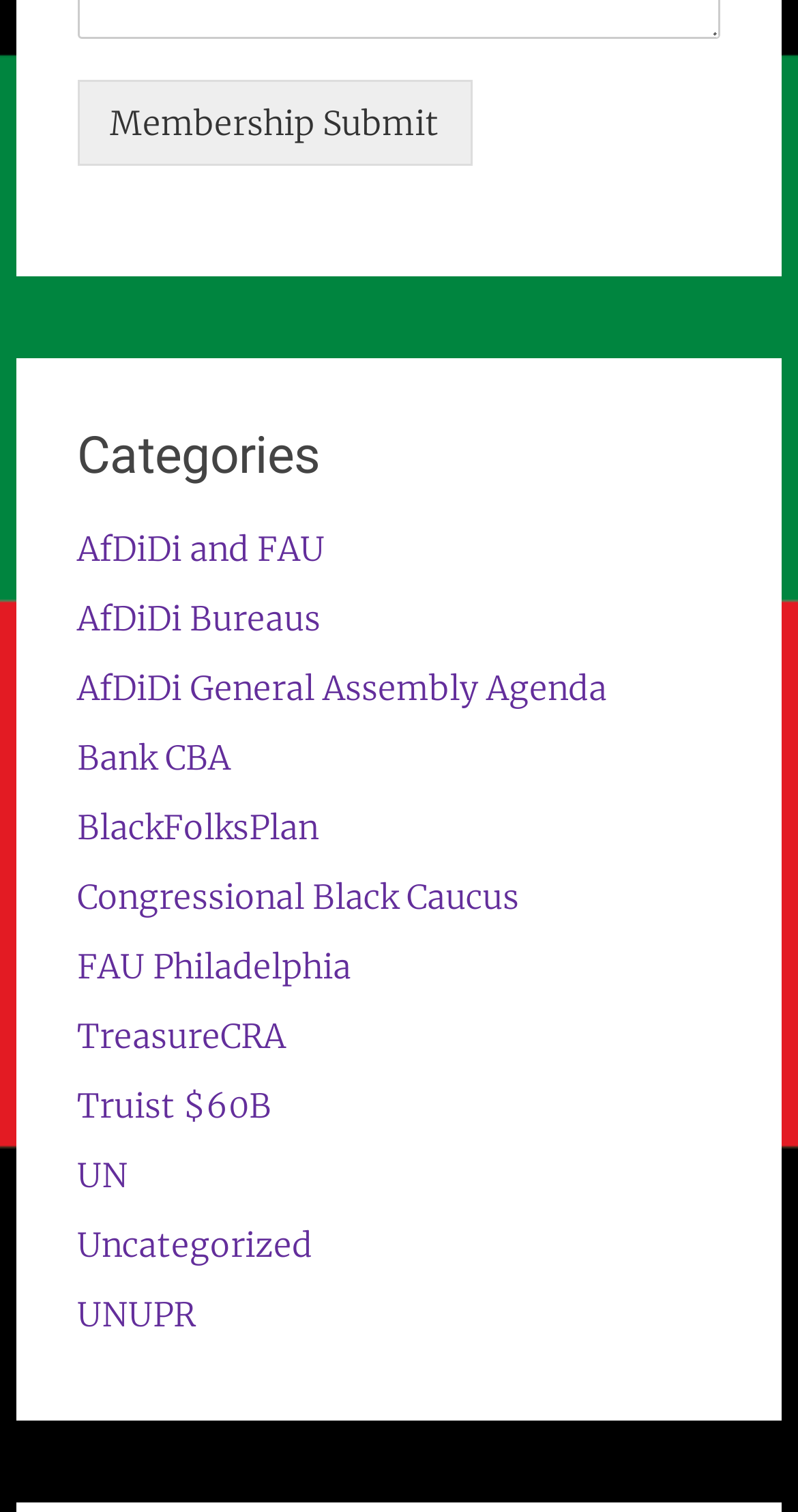Locate the bounding box coordinates of the element I should click to achieve the following instruction: "Submit membership".

[0.097, 0.053, 0.592, 0.11]